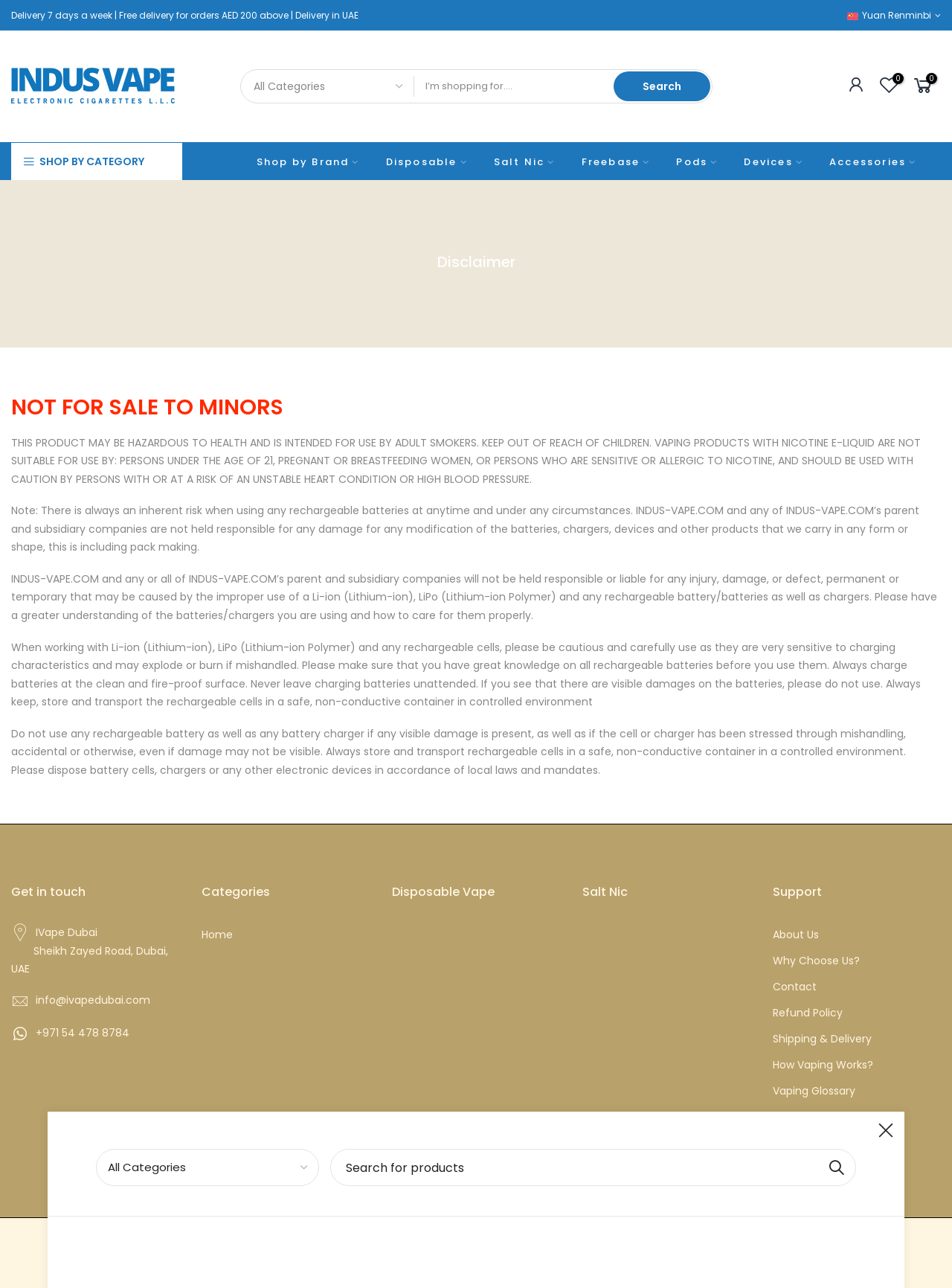Find the bounding box coordinates for the HTML element described as: "How Vaping Works?". The coordinates should consist of four float values between 0 and 1, i.e., [left, top, right, bottom].

[0.812, 0.821, 0.917, 0.833]